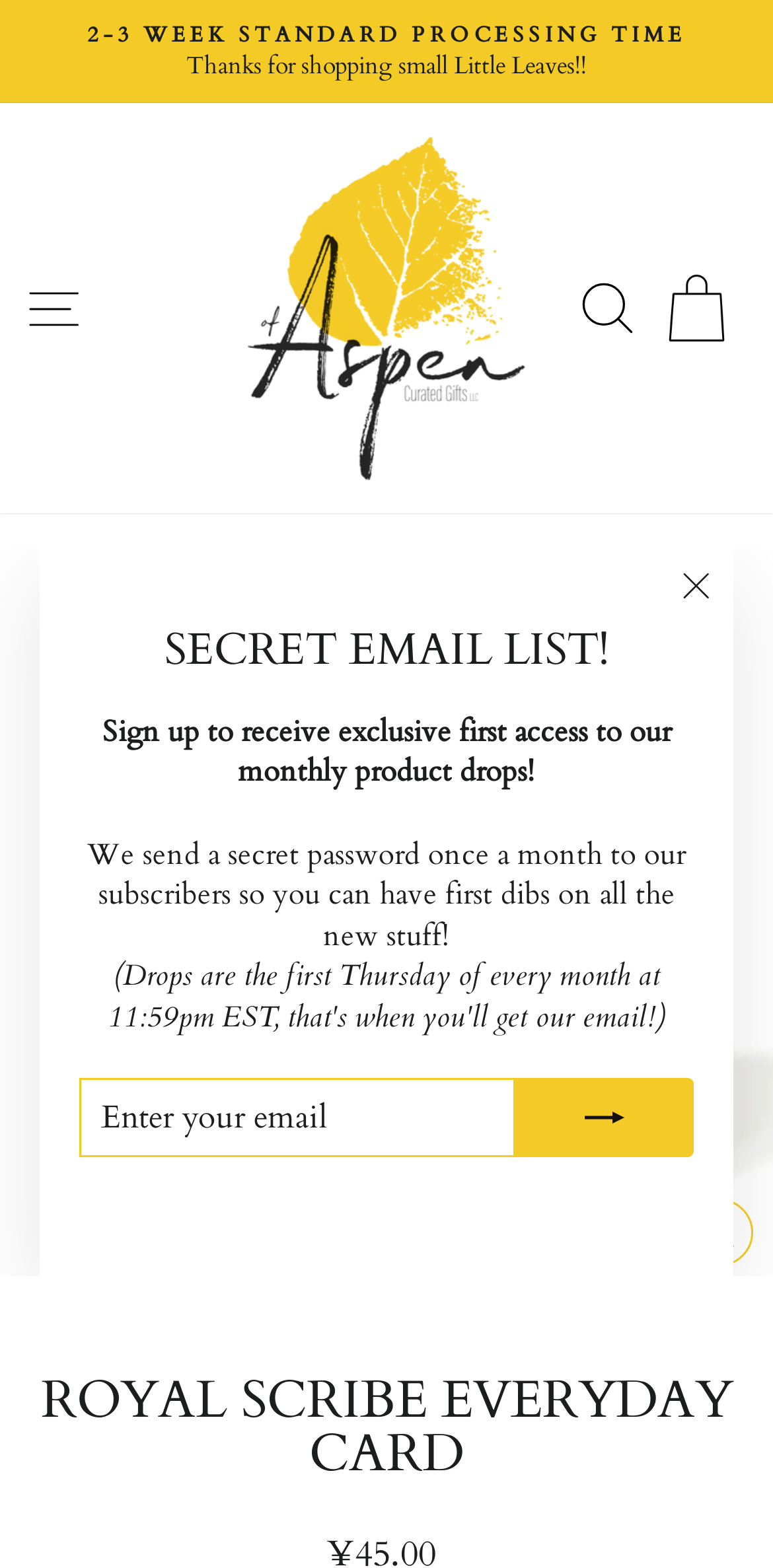Please find the bounding box for the UI element described by: "icon-hamburger Site navigation".

[0.024, 0.168, 0.112, 0.225]